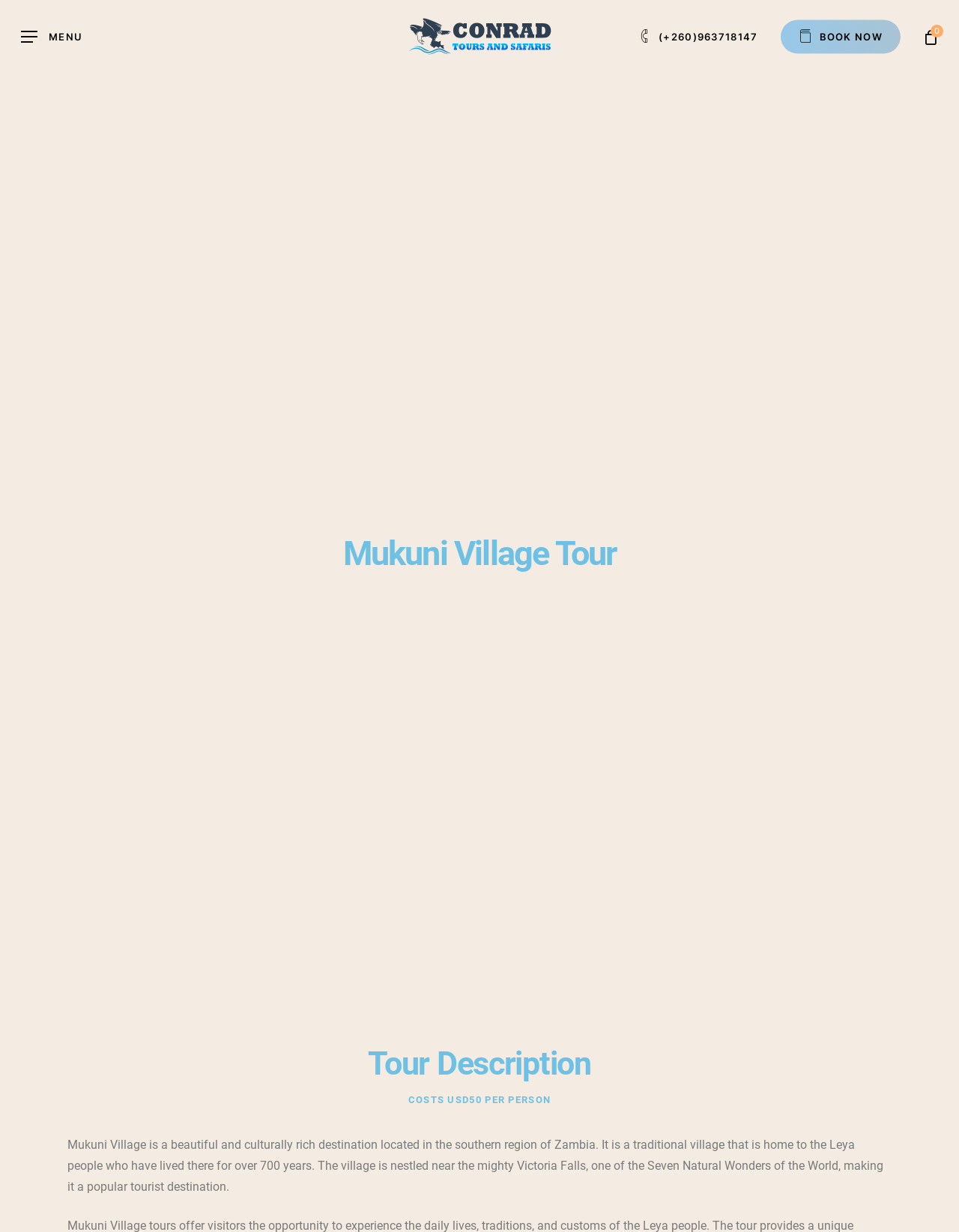What is the name of the tour?
Answer the question based on the image using a single word or a brief phrase.

Mukuni Village Tour